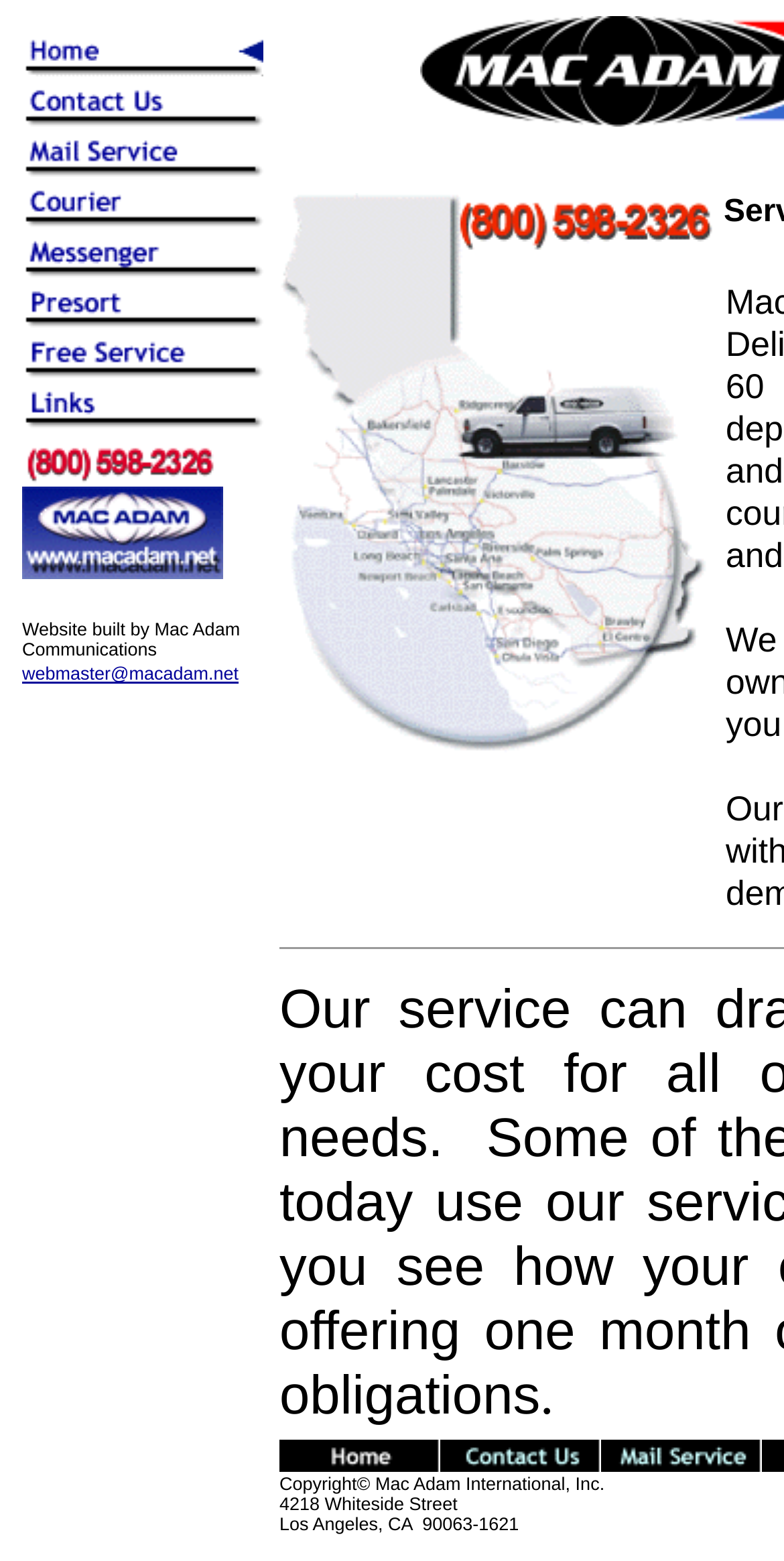What is the phone number on the webpage?
Based on the screenshot, answer the question with a single word or phrase.

(800) 598-2326